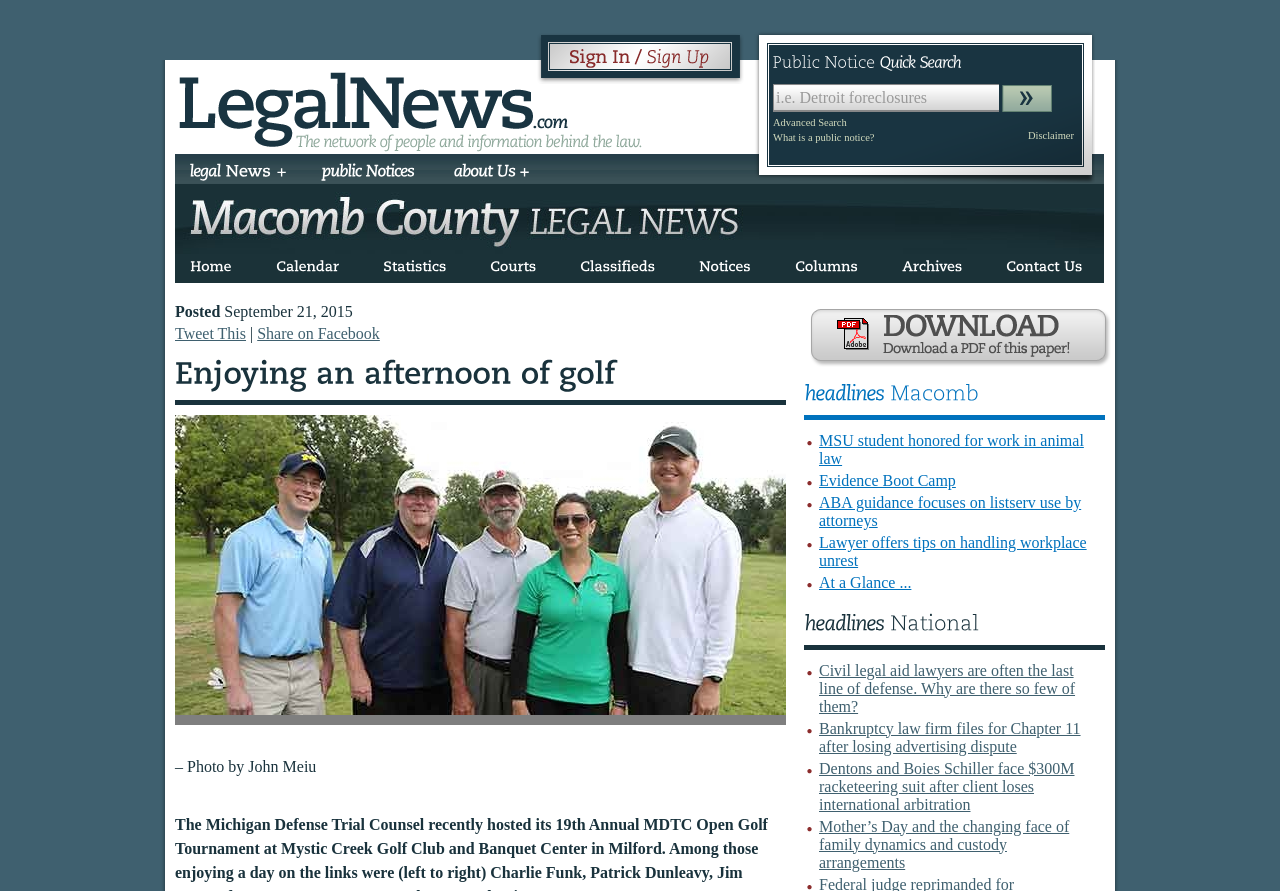What is the main purpose of this website?
Using the image, give a concise answer in the form of a single word or short phrase.

Provide legal news and public notices